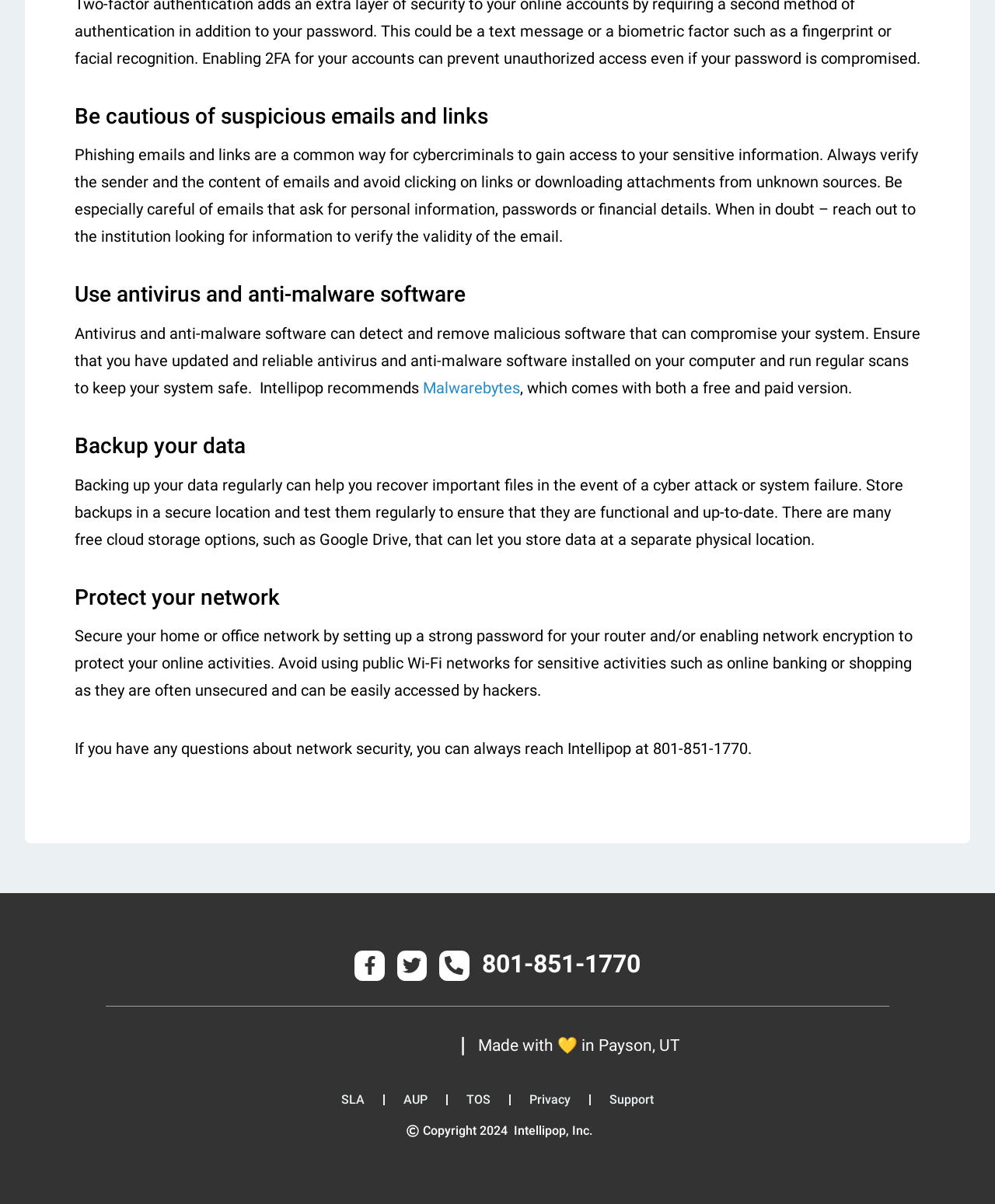What is recommended to detect and remove malicious software?
Examine the screenshot and reply with a single word or phrase.

Antivirus and anti-malware software